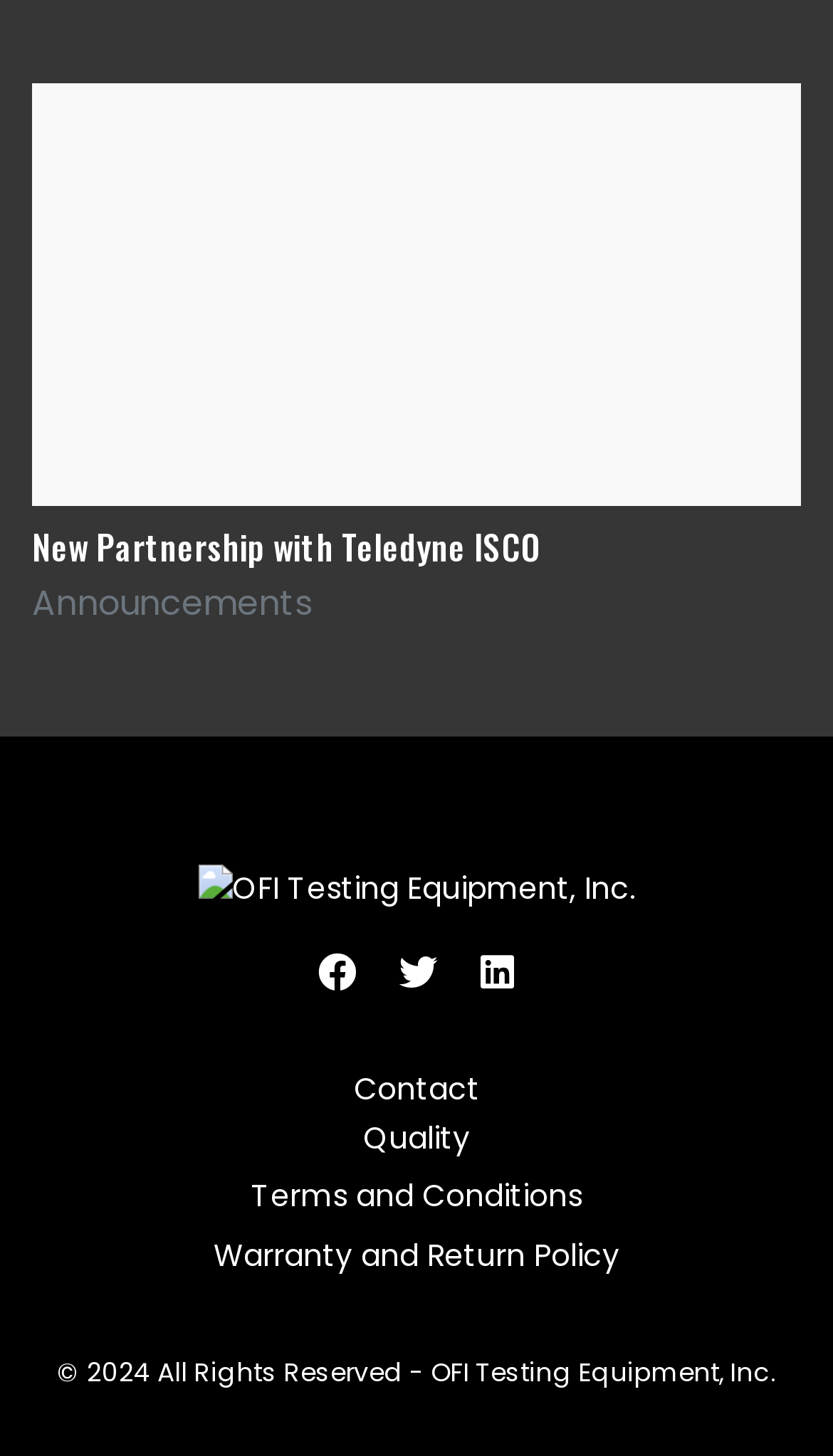What is the company name?
Provide an in-depth answer to the question, covering all aspects.

The company name can be found in the link element with the text 'OFI Testing Equipment, Inc.' which is located at the top of the webpage, and also in the image element with the same text, indicating that it is the company's logo.